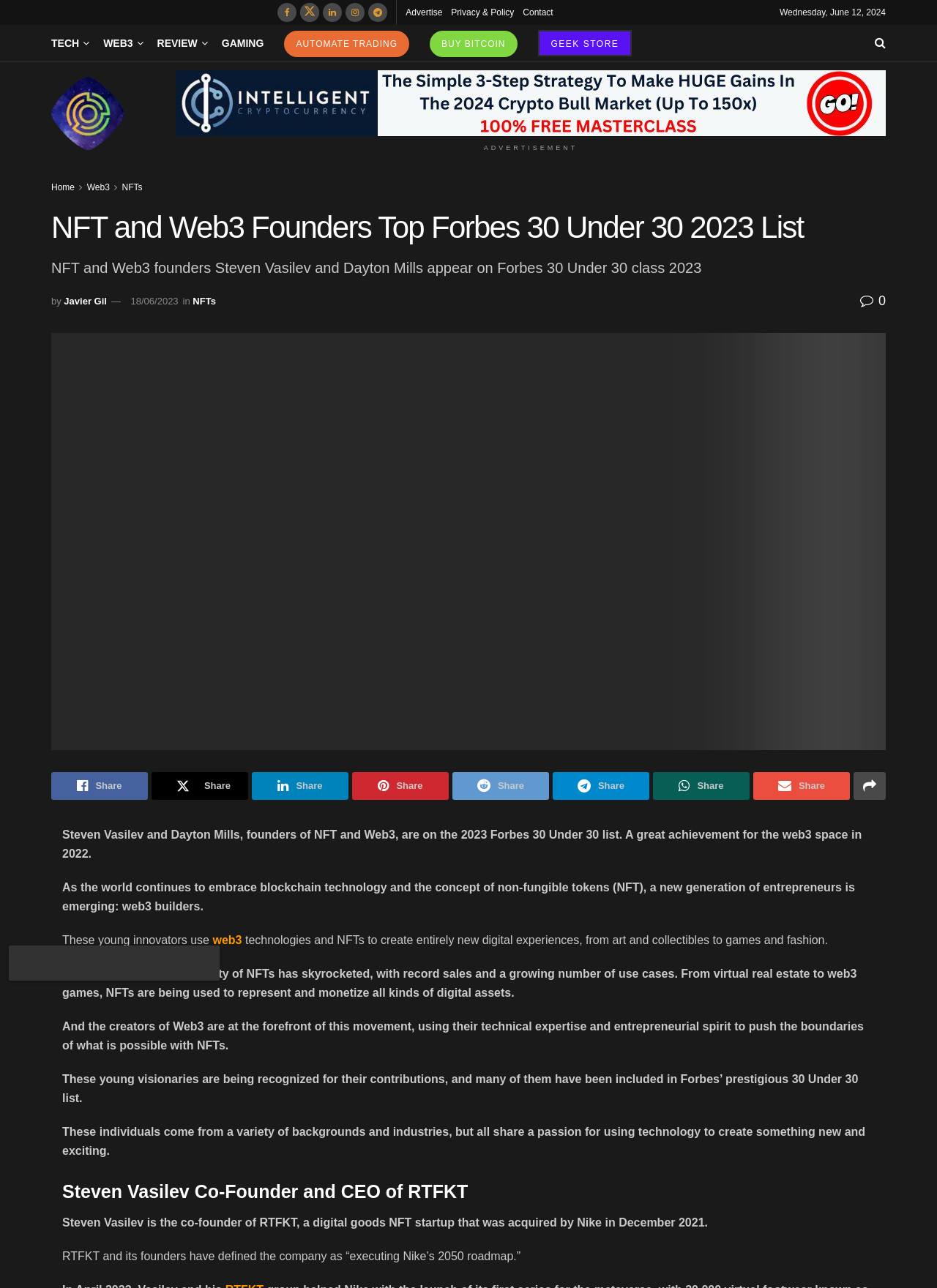What is the achievement mentioned in the article?
Could you answer the question with a detailed and thorough explanation?

I analyzed the static text elements and found that the achievement mentioned is that Steven Vasilev and Dayton Mills, founders of NFT and Web3, are on the 2023 Forbes 30 Under 30 list.